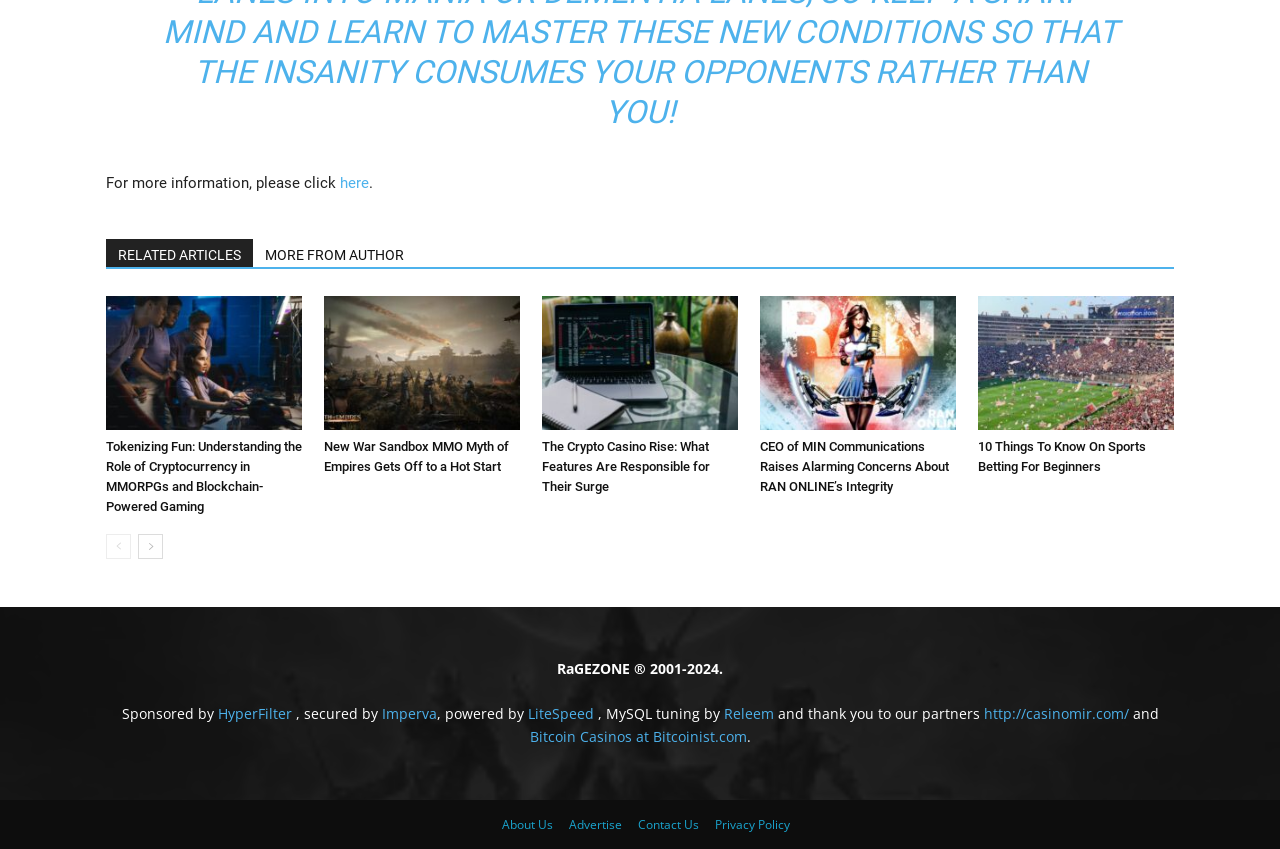What is the theme of the articles listed on this page?
Please provide a single word or phrase in response based on the screenshot.

Gaming and cryptocurrency